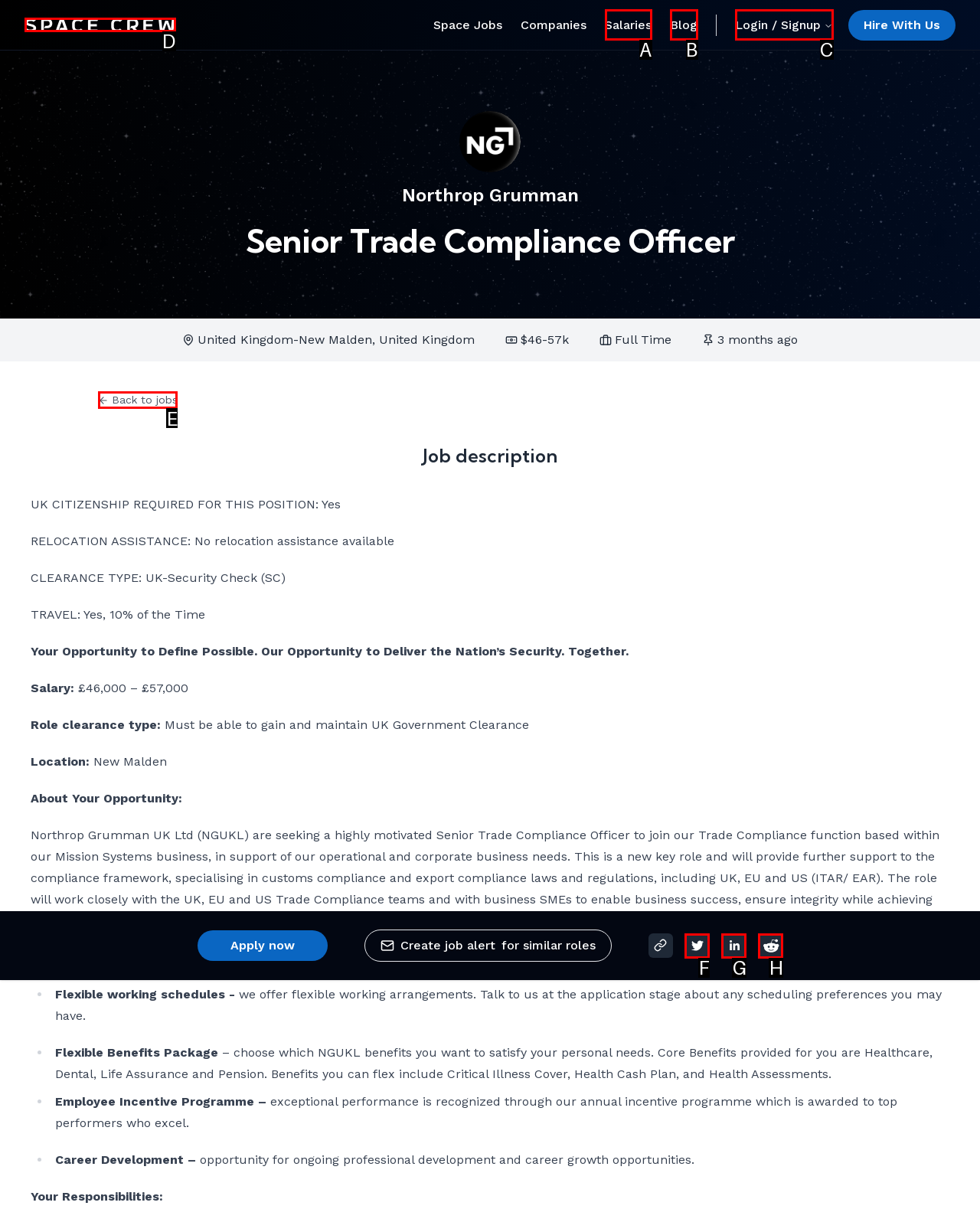Determine the letter of the element I should select to fulfill the following instruction: Click the 'Back to jobs' link. Just provide the letter.

E